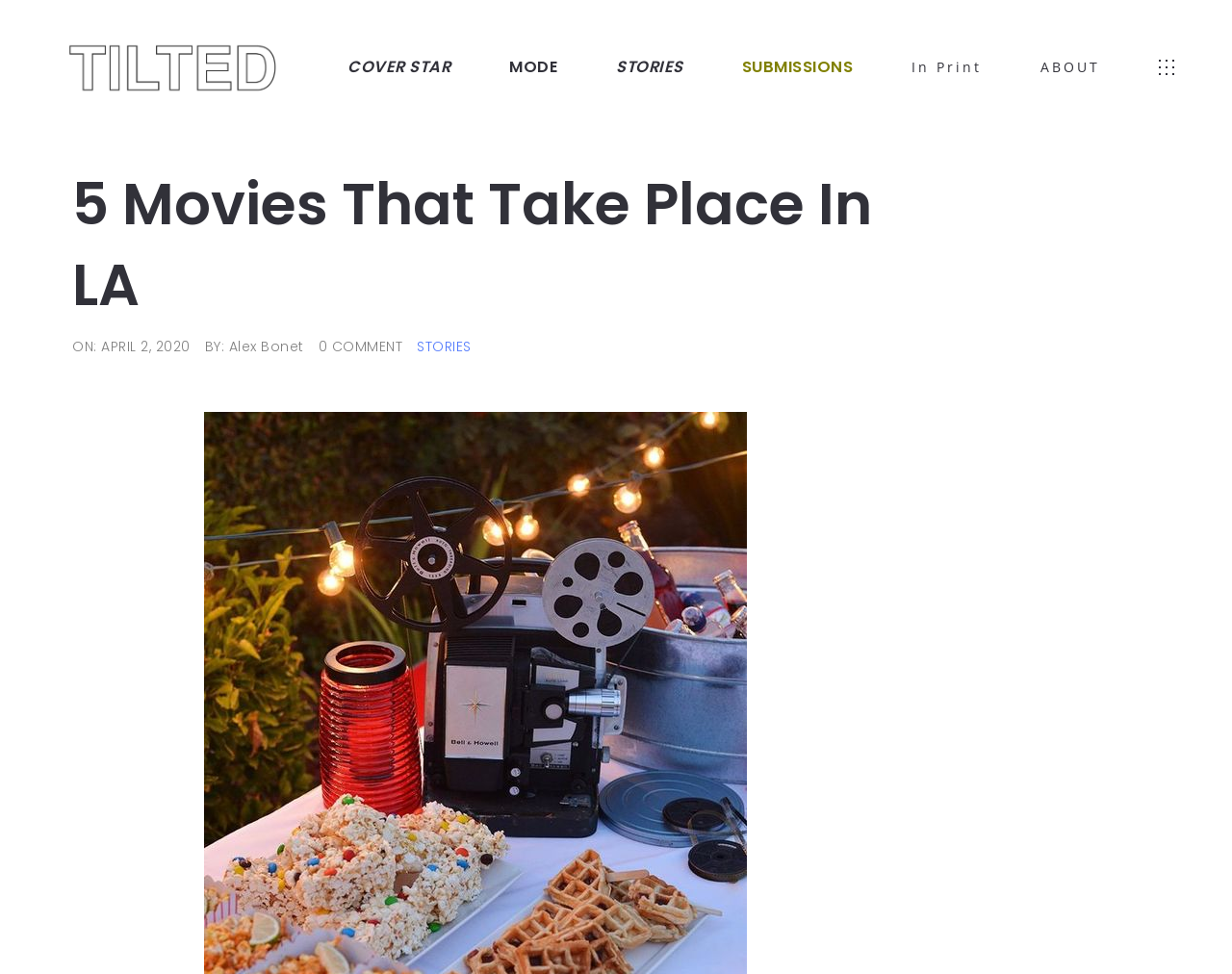Extract the main heading from the webpage content.

5 Movies That Take Place In LA